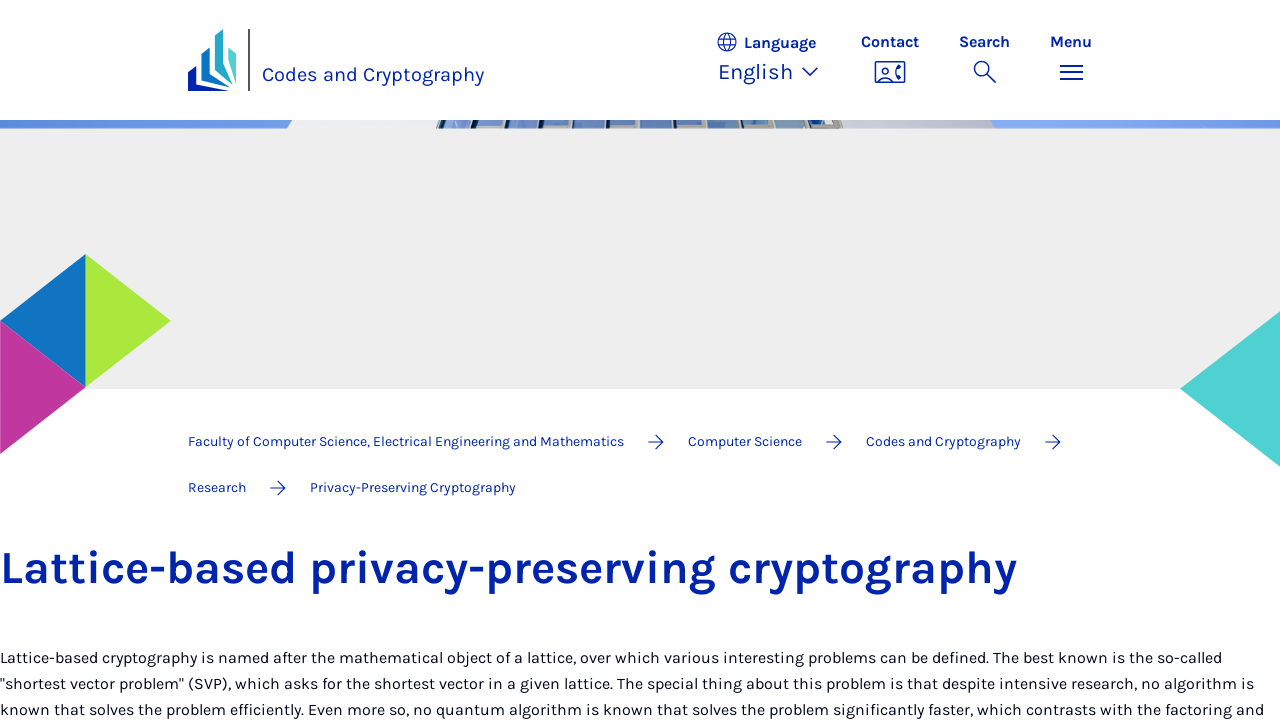Can you look at the image and give a comprehensive answer to the question:
What is the name of the department?

I found the answer by looking at the breadcrumb navigation section, where it lists the department as 'Codes and Cryptography'.